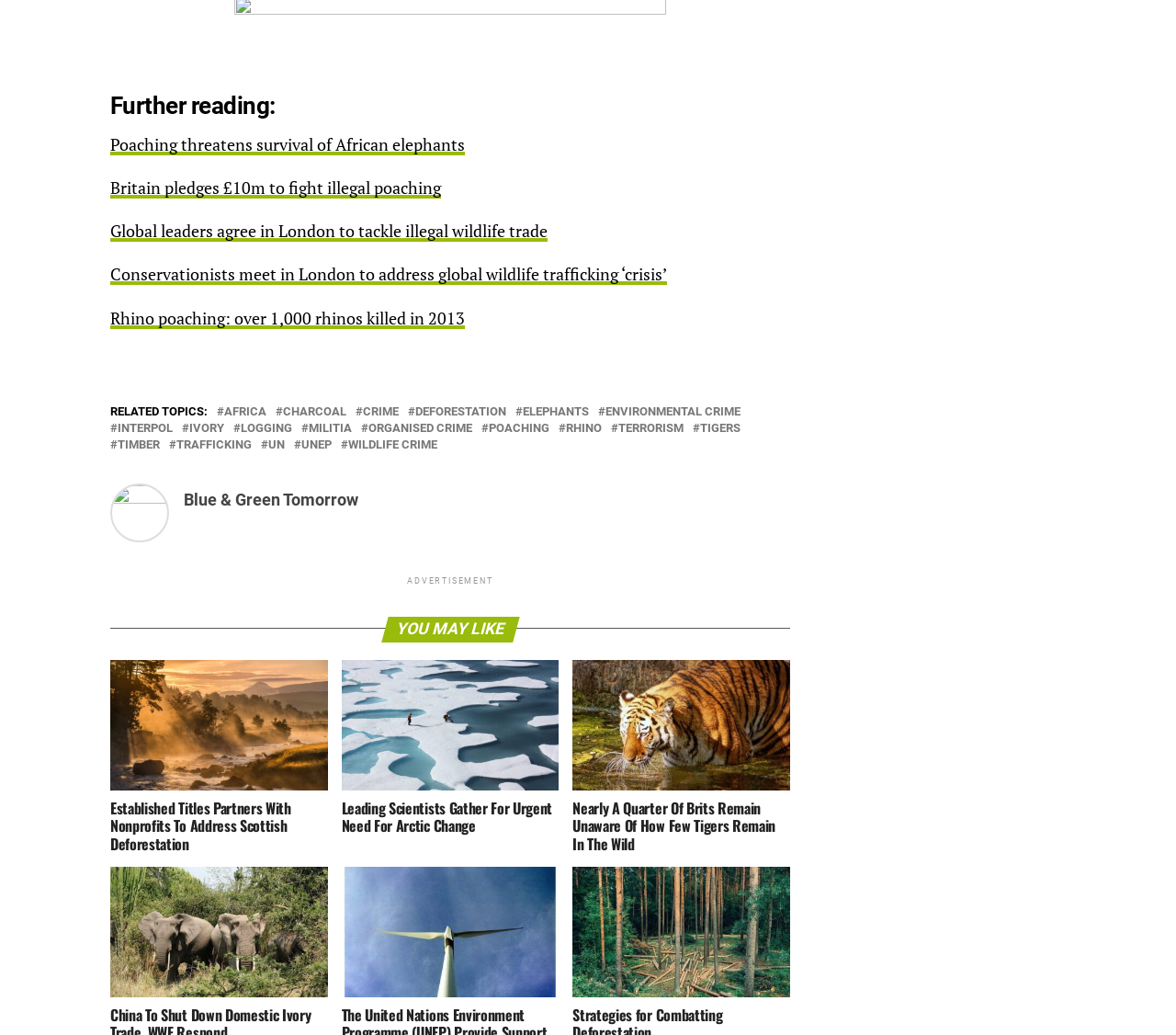Refer to the image and provide an in-depth answer to the question: 
What is the category of the links starting with '#'?

The links starting with '#' are categorized under topics, which include Africa, charcoal, crime, deforestation, elephants, environmental crime, and more.